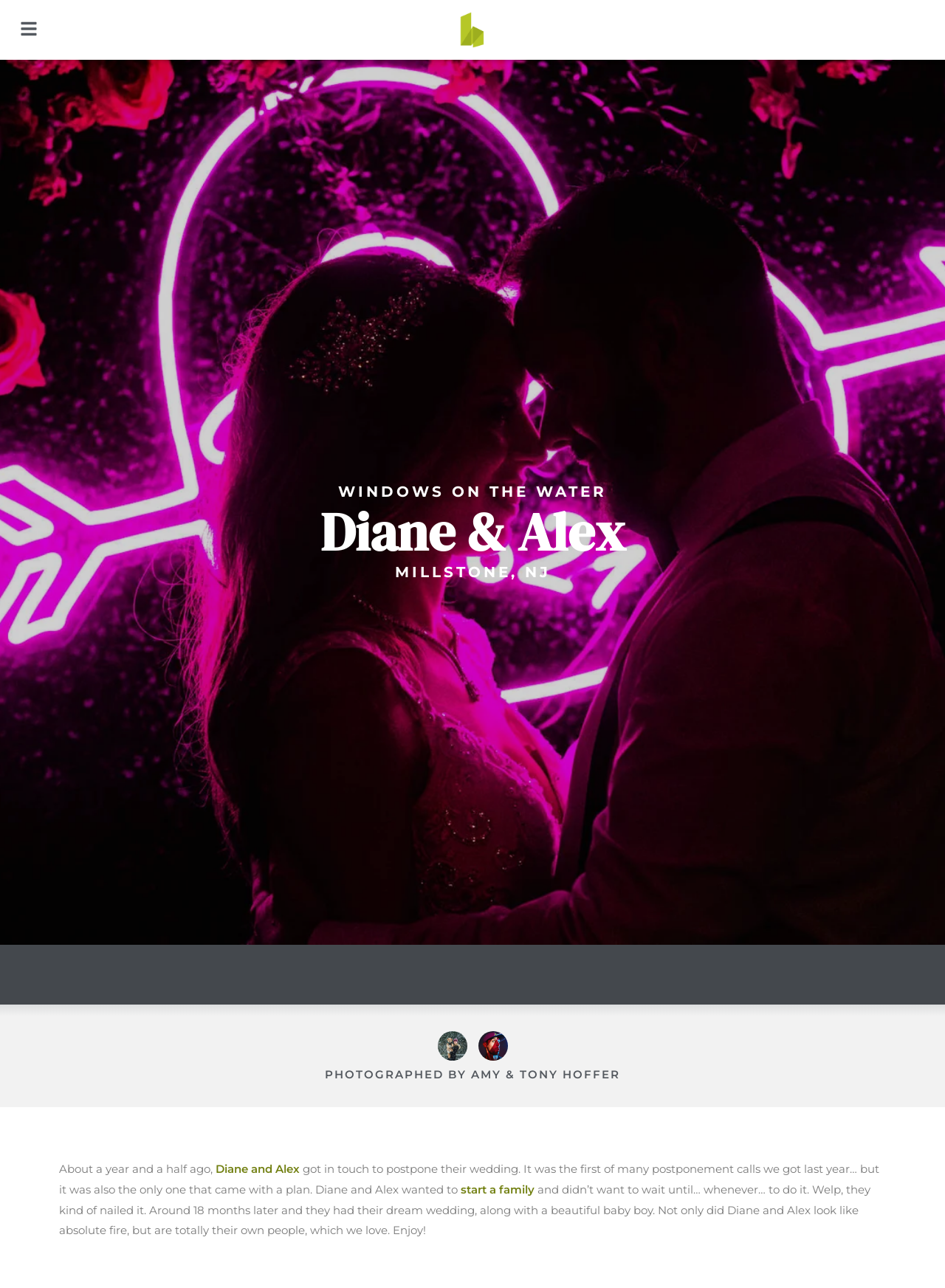Identify and provide the bounding box coordinates of the UI element described: "Diane and Alex". The coordinates should be formatted as [left, top, right, bottom], with each number being a float between 0 and 1.

[0.228, 0.902, 0.317, 0.913]